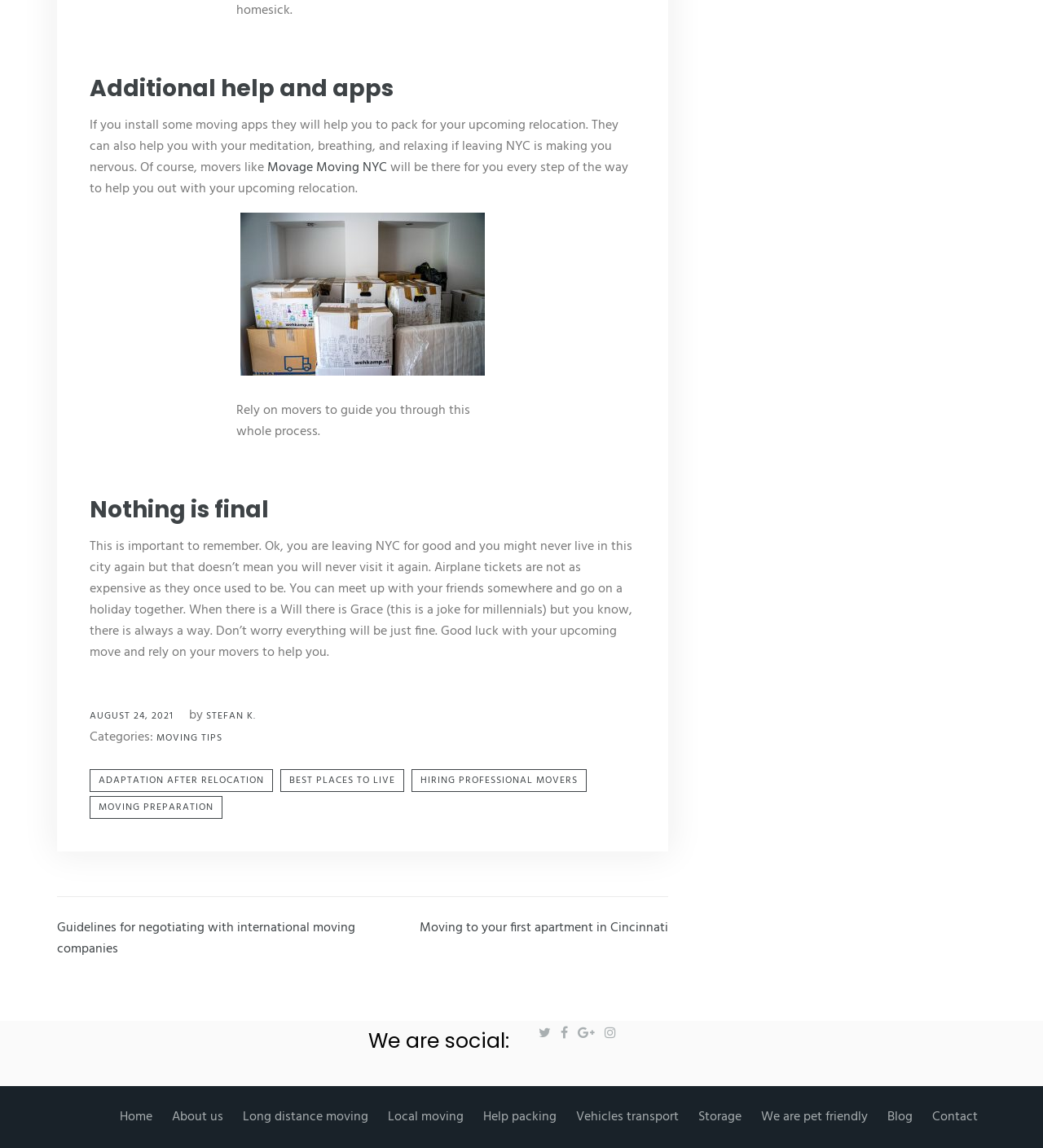Using the webpage screenshot and the element description Home, determine the bounding box coordinates. Specify the coordinates in the format (top-left x, top-left y, bottom-right x, bottom-right y) with values ranging from 0 to 1.

[0.107, 0.964, 0.154, 0.982]